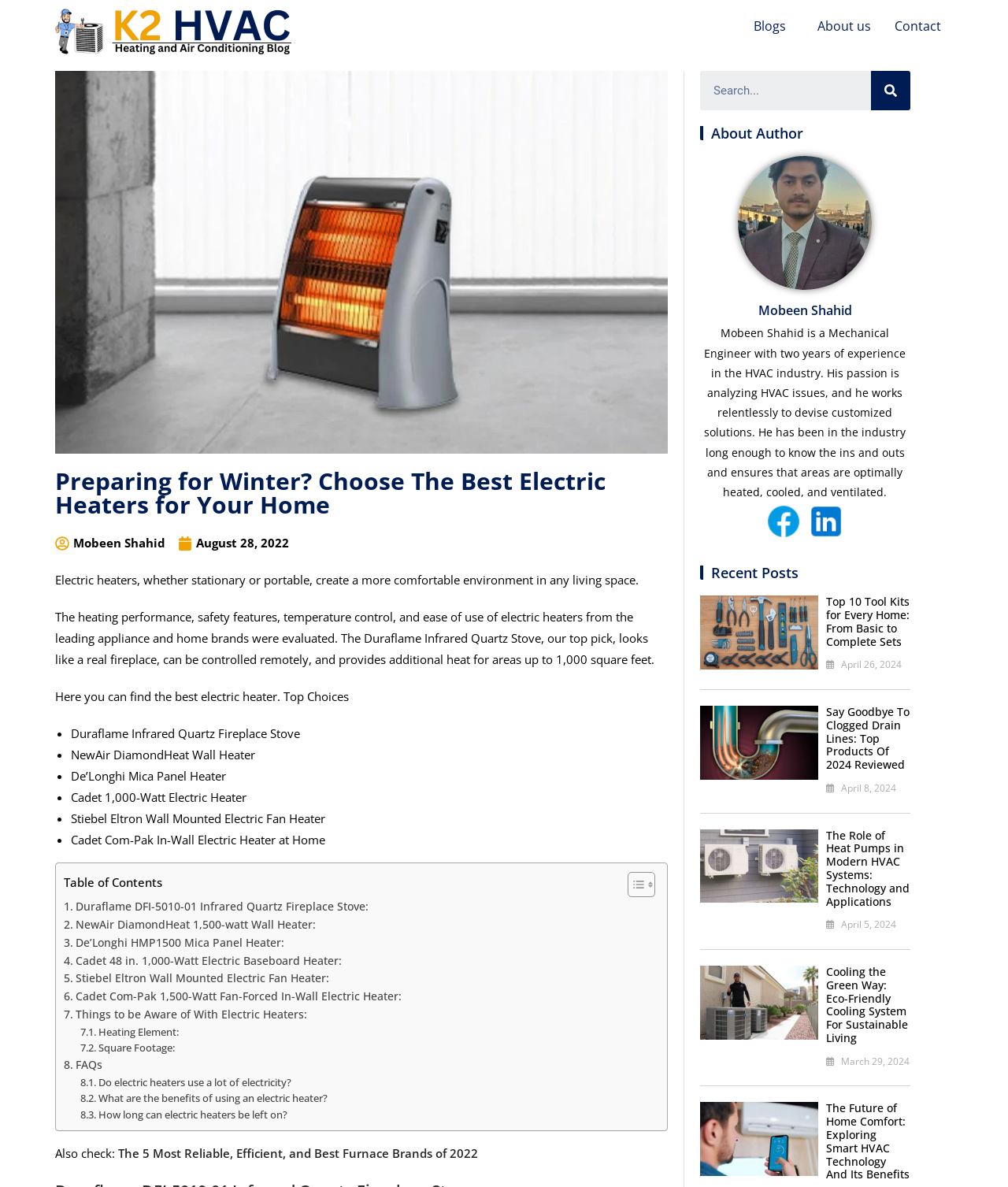What is the purpose of the 'Table of Contents' section?
Based on the visual content, answer with a single word or a brief phrase.

To navigate the article